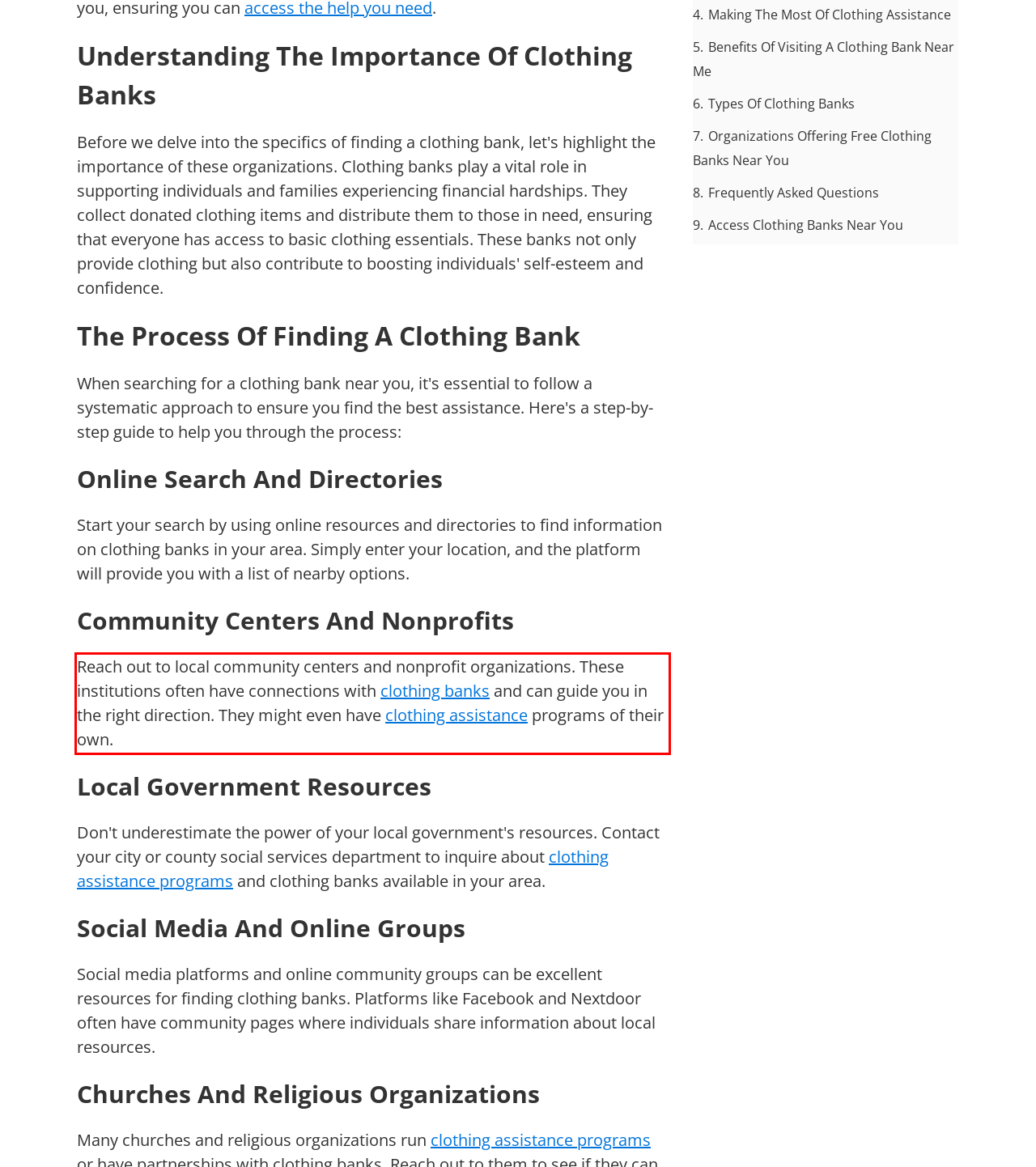You have a screenshot of a webpage where a UI element is enclosed in a red rectangle. Perform OCR to capture the text inside this red rectangle.

Reach out to local community centers and nonprofit organizations. These institutions often have connections with clothing banks and can guide you in the right direction. They might even have clothing assistance programs of their own.